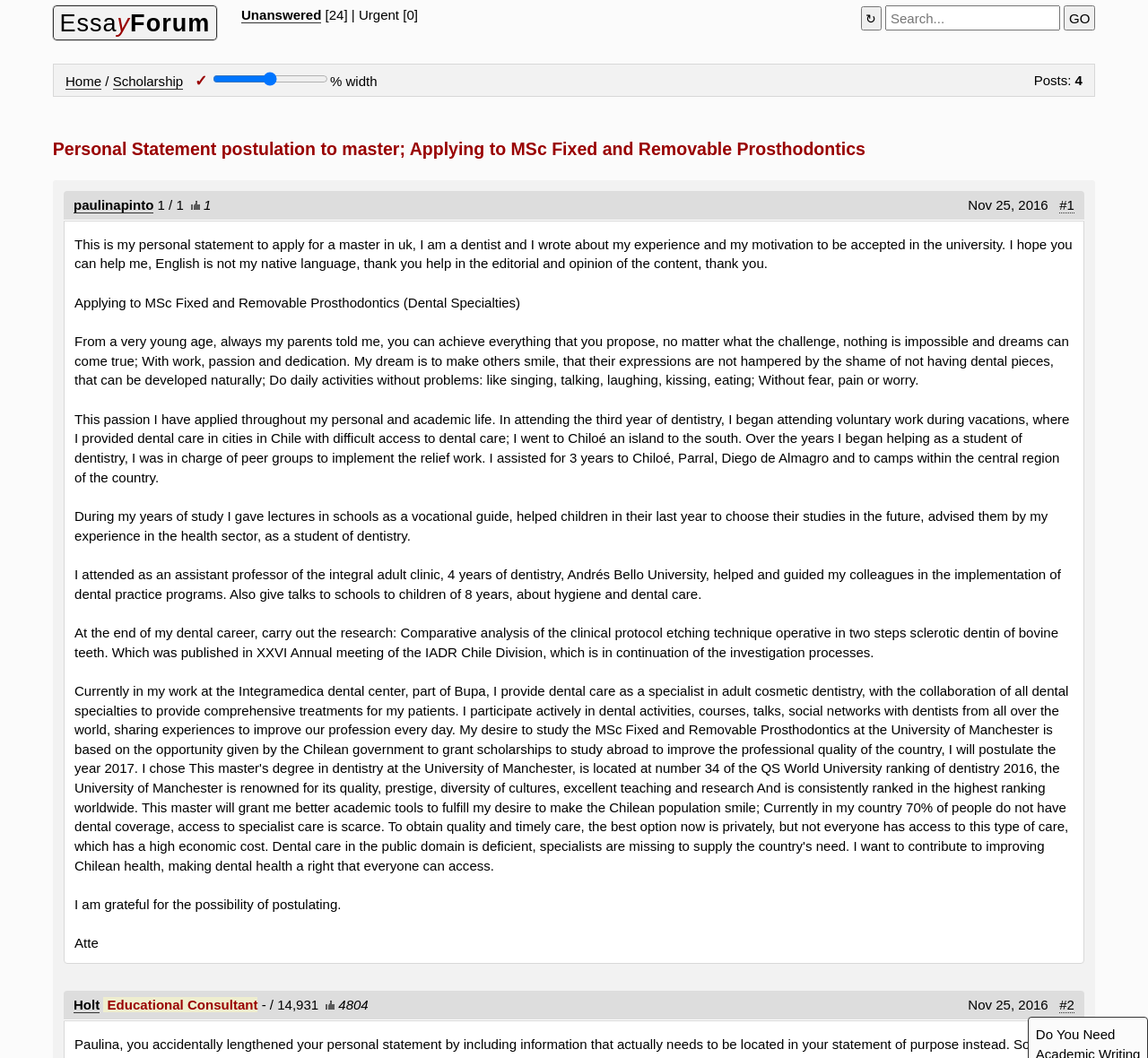Predict the bounding box coordinates of the area that should be clicked to accomplish the following instruction: "Search in the search box". The bounding box coordinates should consist of four float numbers between 0 and 1, i.e., [left, top, right, bottom].

[0.771, 0.005, 0.924, 0.029]